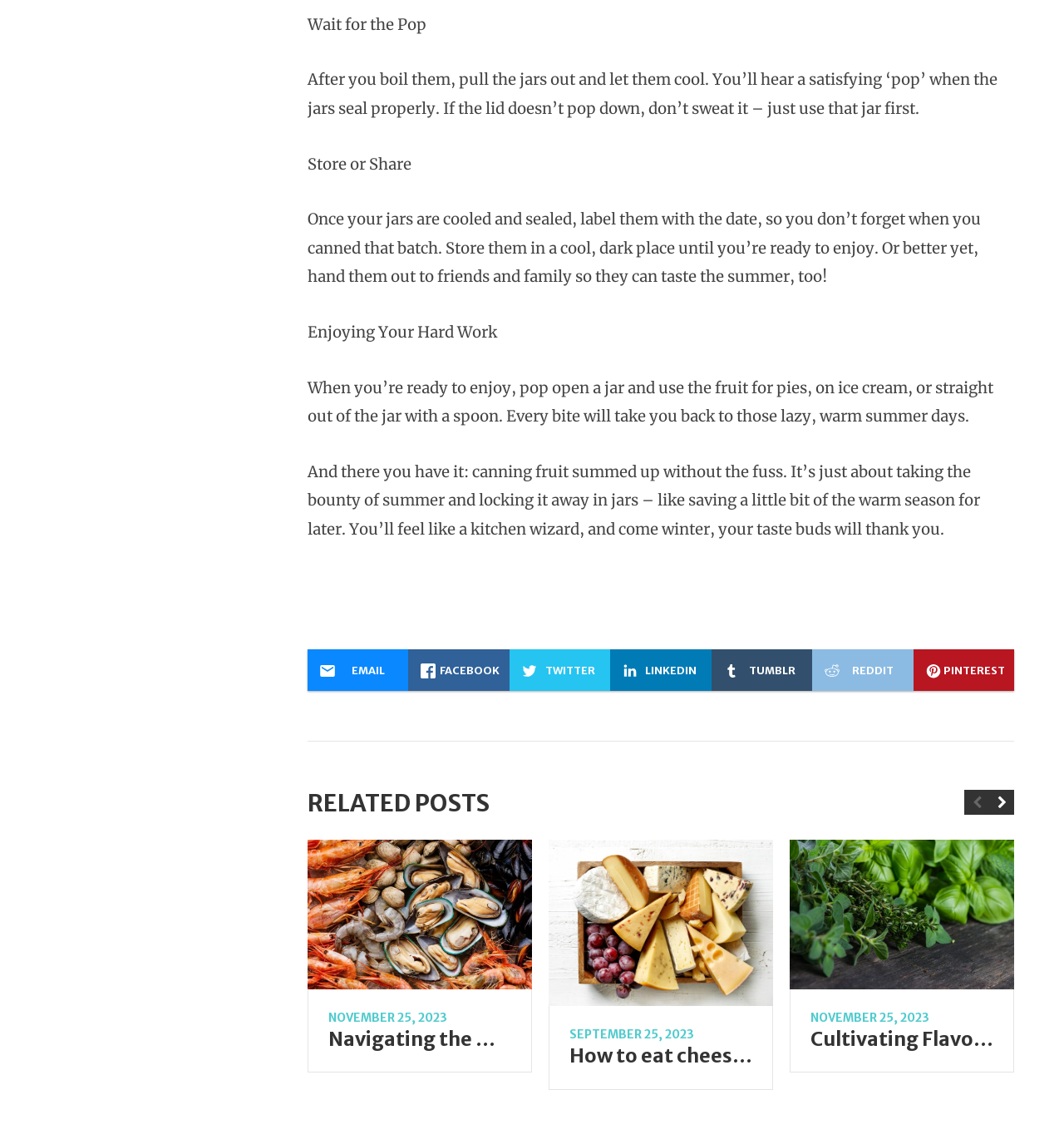Please identify the bounding box coordinates of the element that needs to be clicked to execute the following command: "Click the Navigating the Waters of Sustainable Seafood link". Provide the bounding box using four float numbers between 0 and 1, formatted as [left, top, right, bottom].

[0.289, 0.734, 0.5, 0.865]